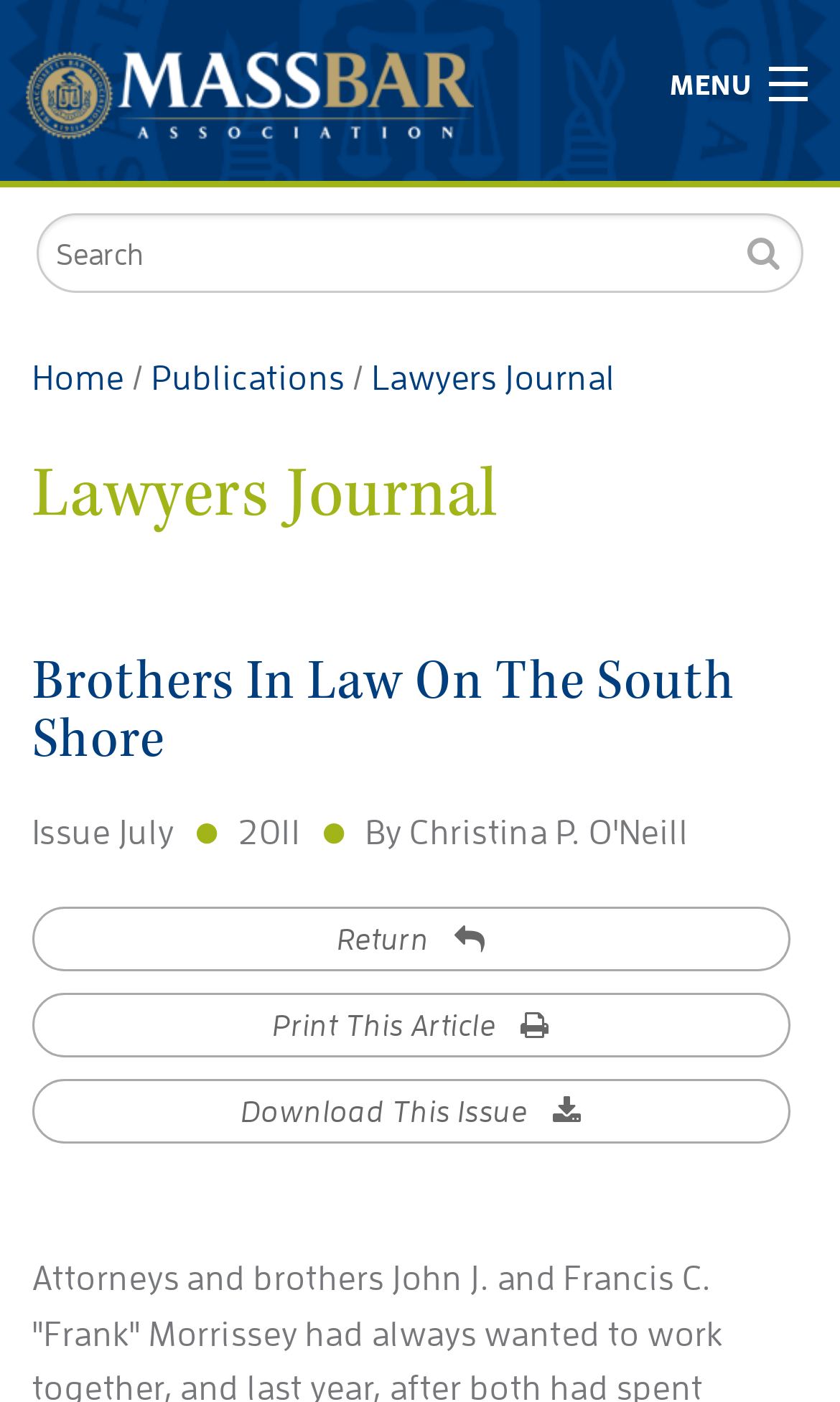How many options are there to interact with the current article?
By examining the image, provide a one-word or phrase answer.

3